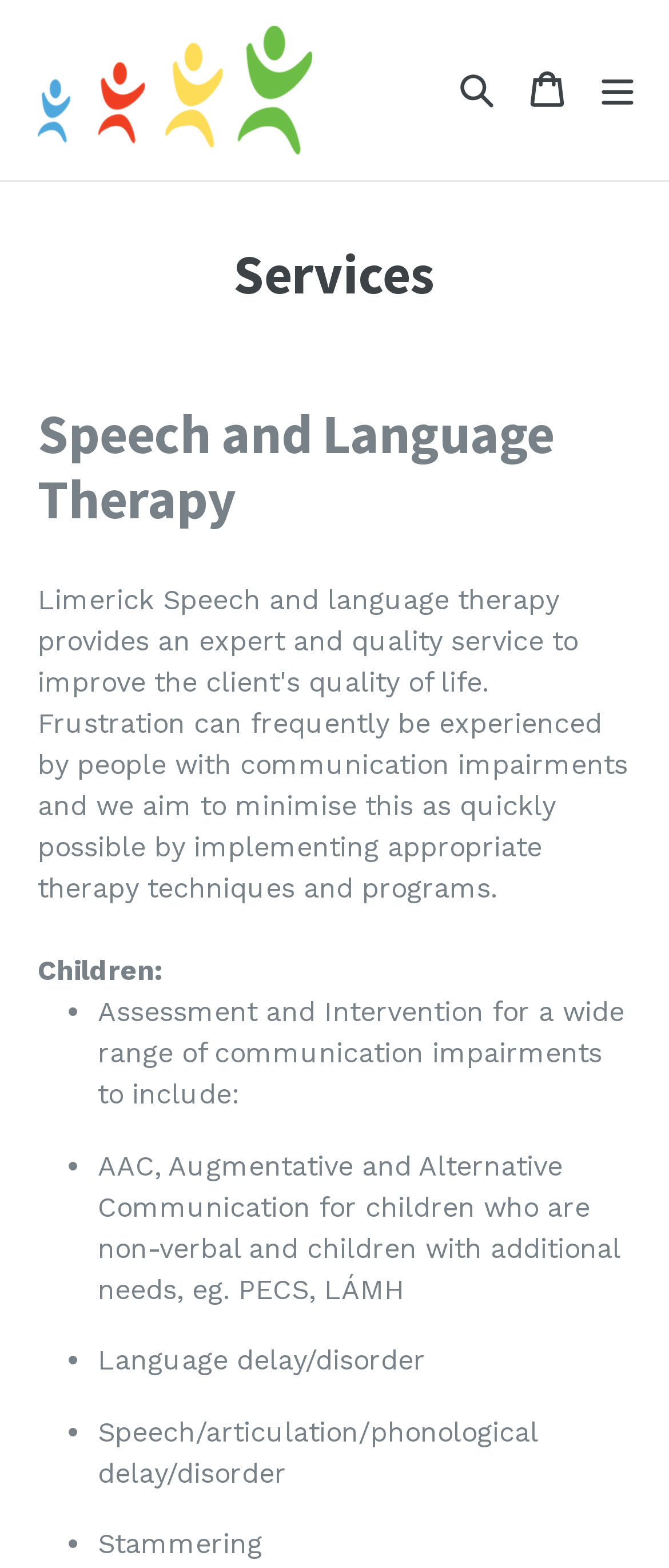Utilize the information from the image to answer the question in detail:
What is the main topic of the webpage?

The main topic of the webpage can be inferred from the heading 'Speech and Language Therapy', which is prominently displayed on the webpage. The content of the webpage also supports this topic, as it discusses various services related to speech and language therapy.